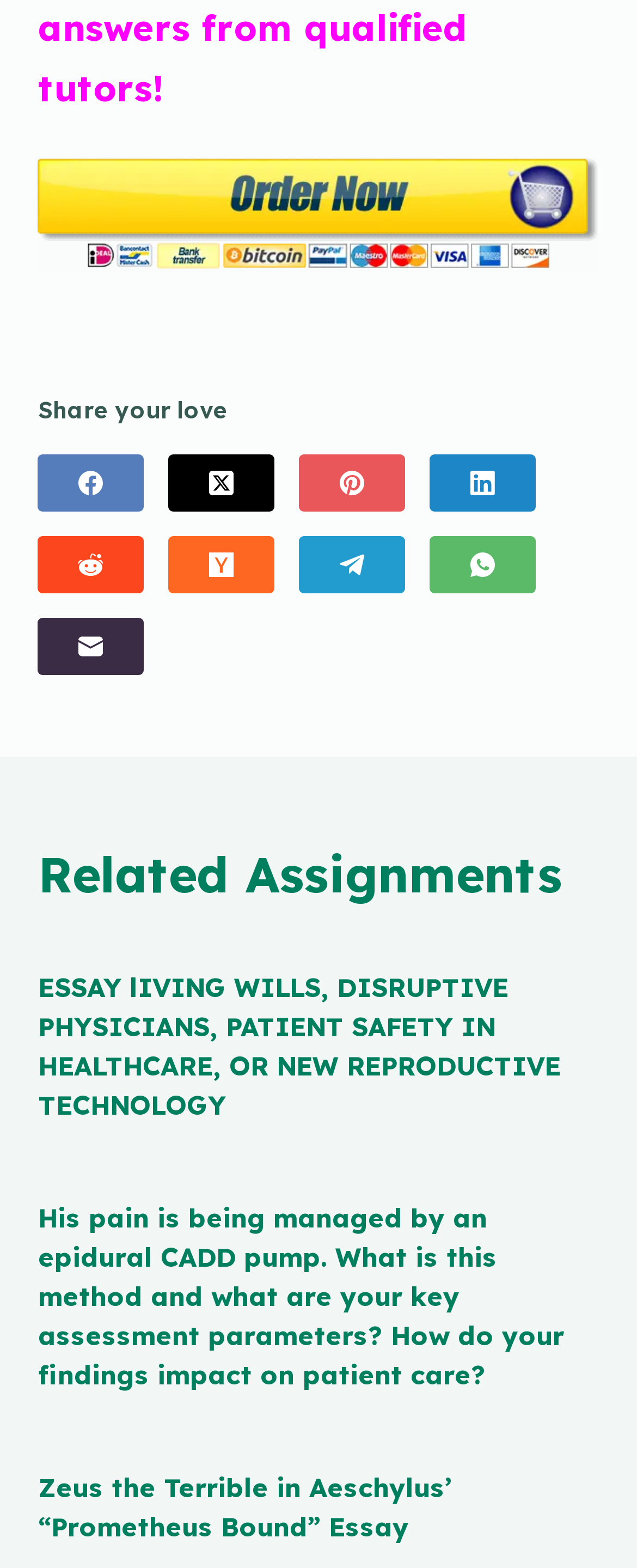Find the bounding box coordinates of the element you need to click on to perform this action: 'Share on Facebook'. The coordinates should be represented by four float values between 0 and 1, in the format [left, top, right, bottom].

[0.06, 0.29, 0.227, 0.326]